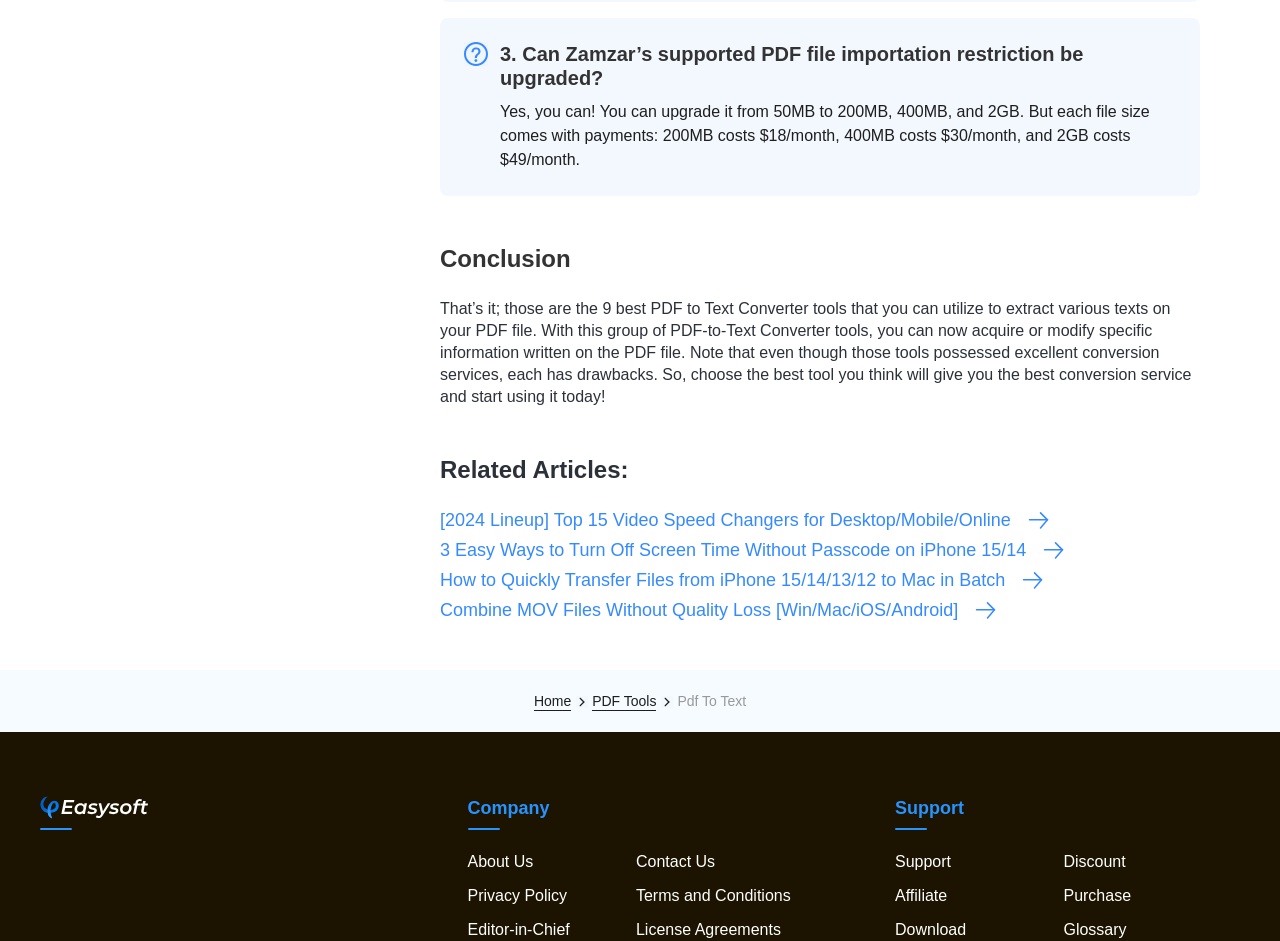Determine the bounding box coordinates of the UI element that matches the following description: "Terms and Conditions". The coordinates should be four float numbers between 0 and 1 in the format [left, top, right, bottom].

[0.497, 0.943, 0.618, 0.961]